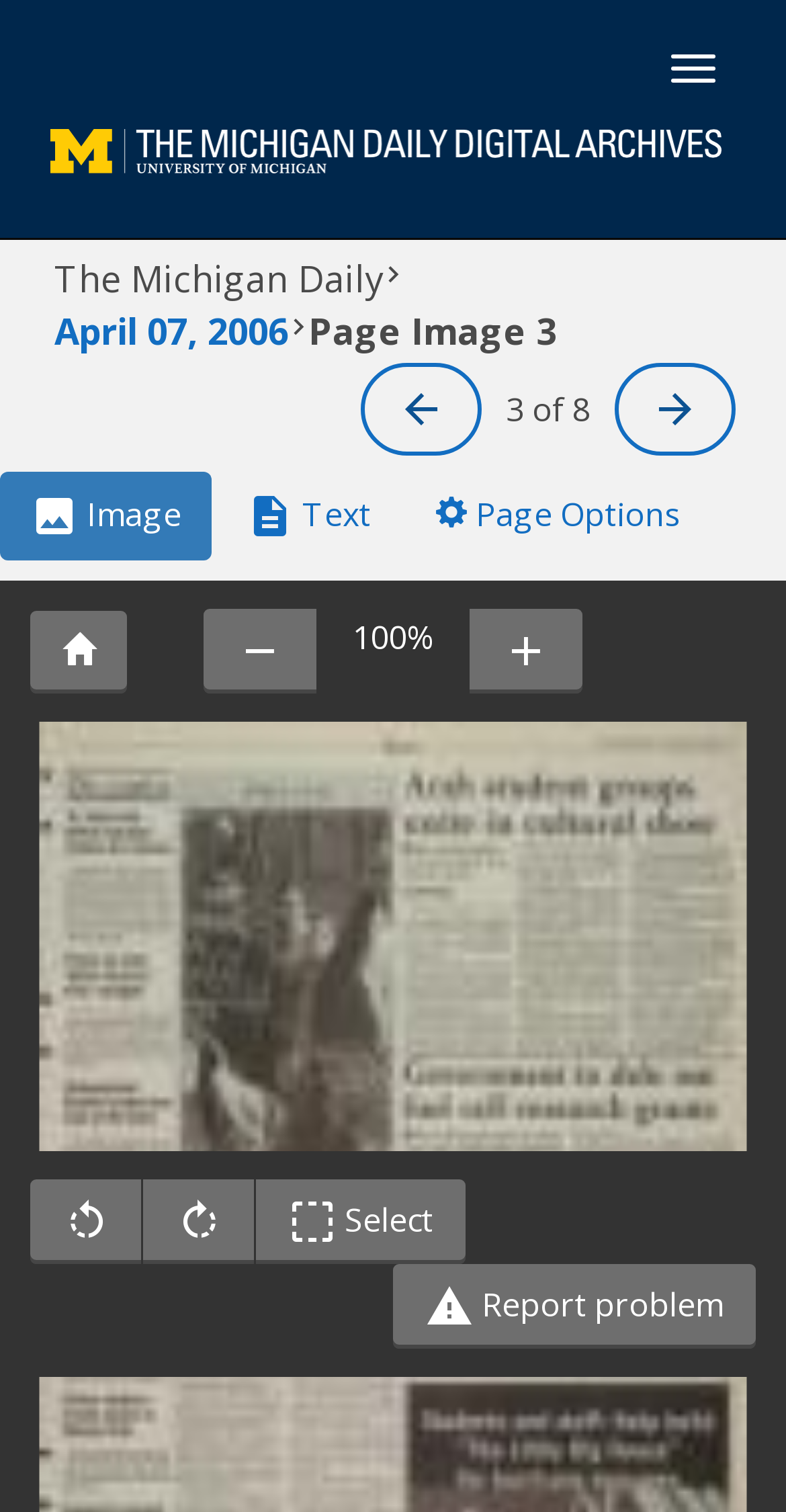Please locate the bounding box coordinates for the element that should be clicked to achieve the following instruction: "Toggle navigation". Ensure the coordinates are given as four float numbers between 0 and 1, i.e., [left, top, right, bottom].

[0.828, 0.024, 0.936, 0.067]